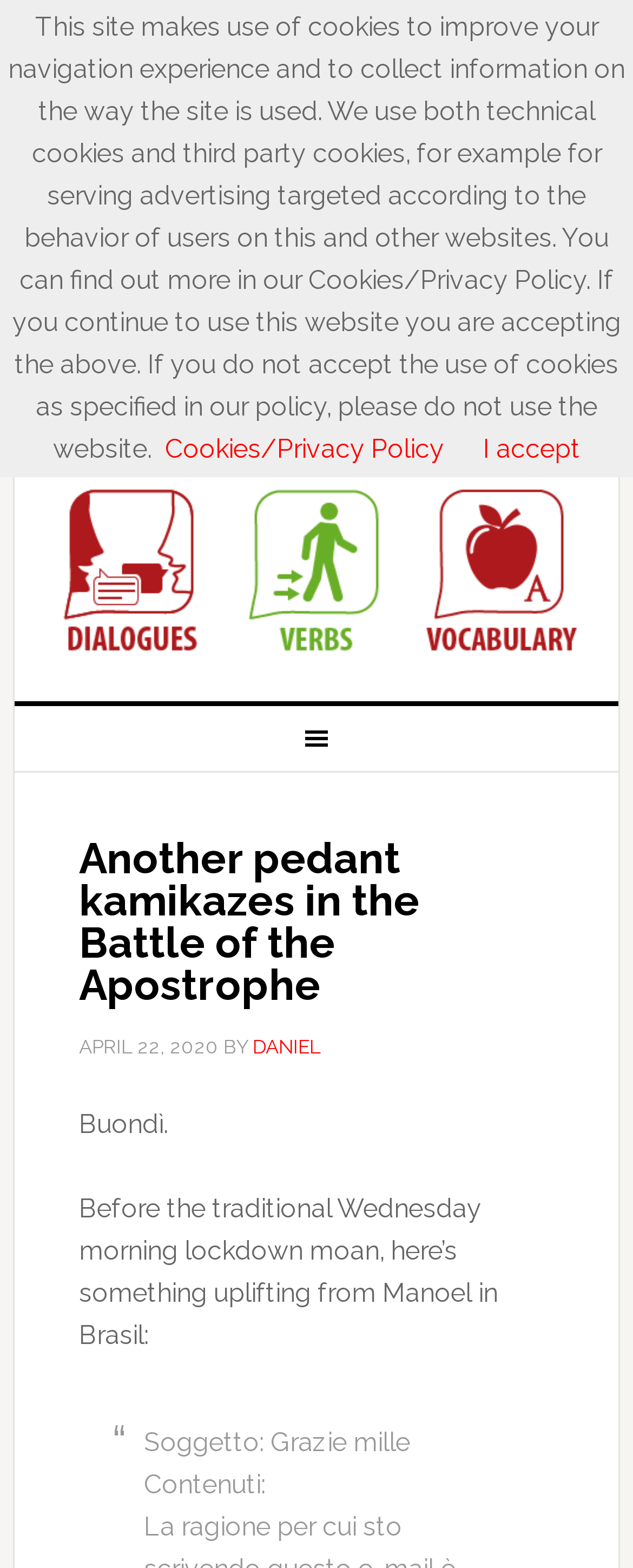Answer the question with a single word or phrase: 
How many links are in the main navigation?

6